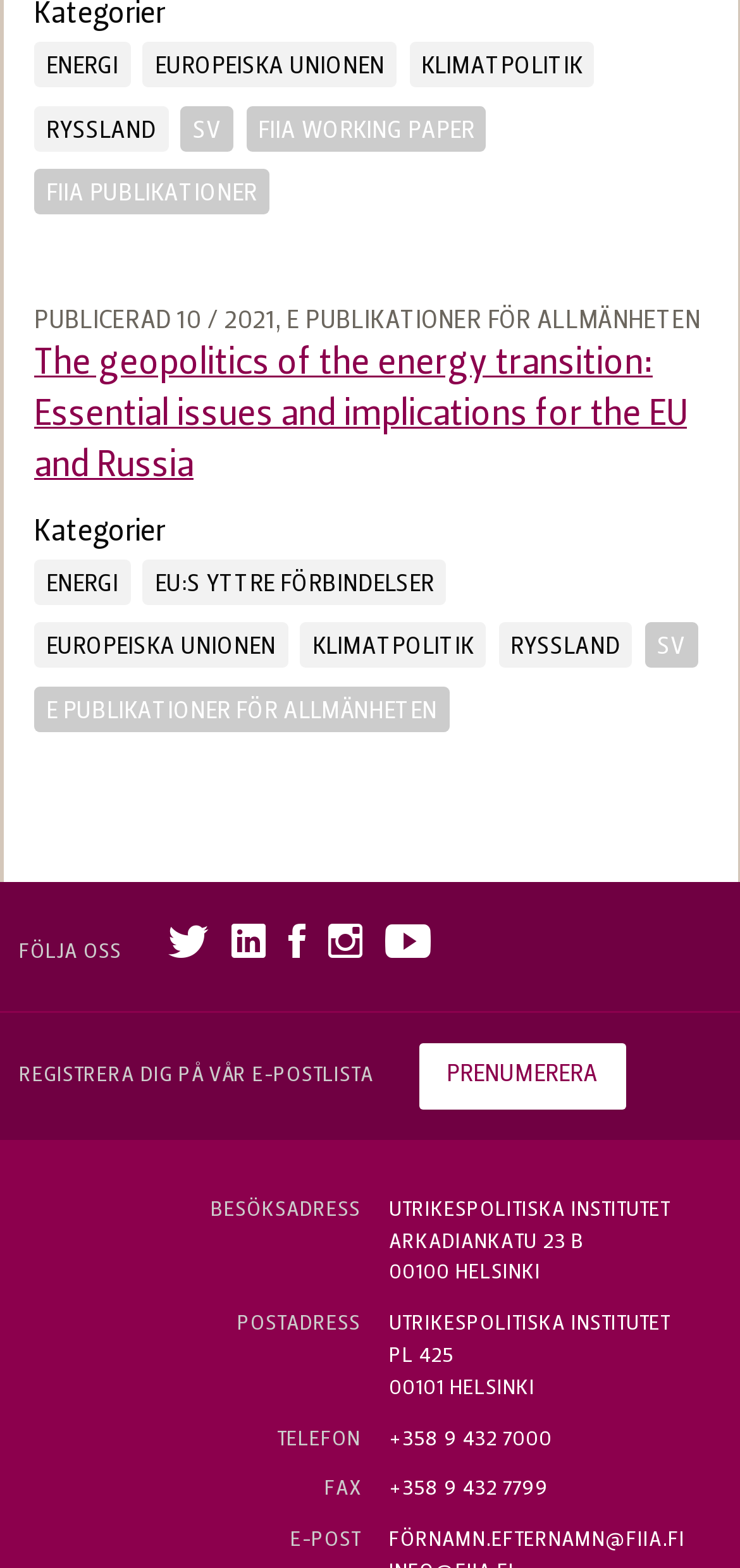Please find the bounding box coordinates of the element that needs to be clicked to perform the following instruction: "Click the link to read the publication". The bounding box coordinates should be four float numbers between 0 and 1, represented as [left, top, right, bottom].

[0.046, 0.222, 0.928, 0.31]